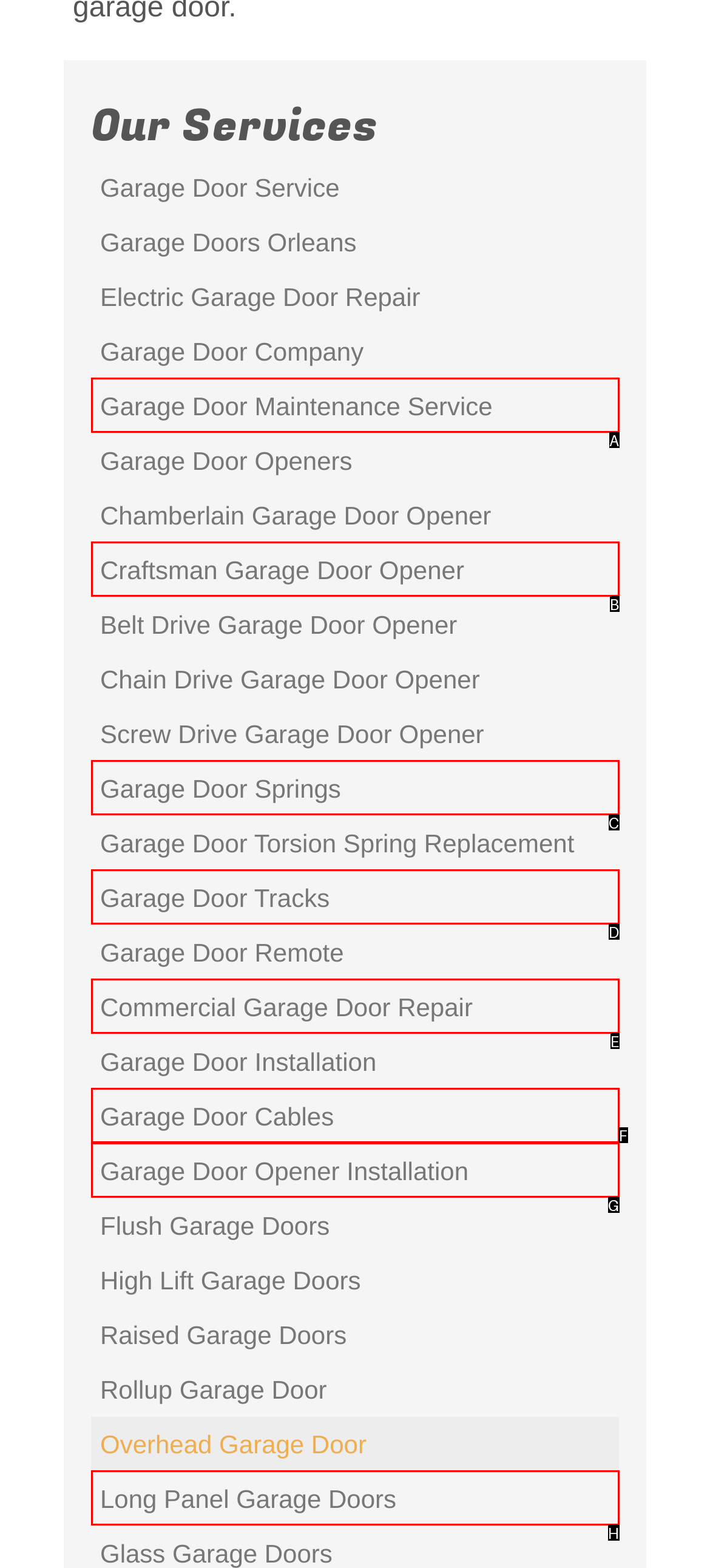Match the description to the correct option: Garage Door Maintenance Service
Provide the letter of the matching option directly.

A